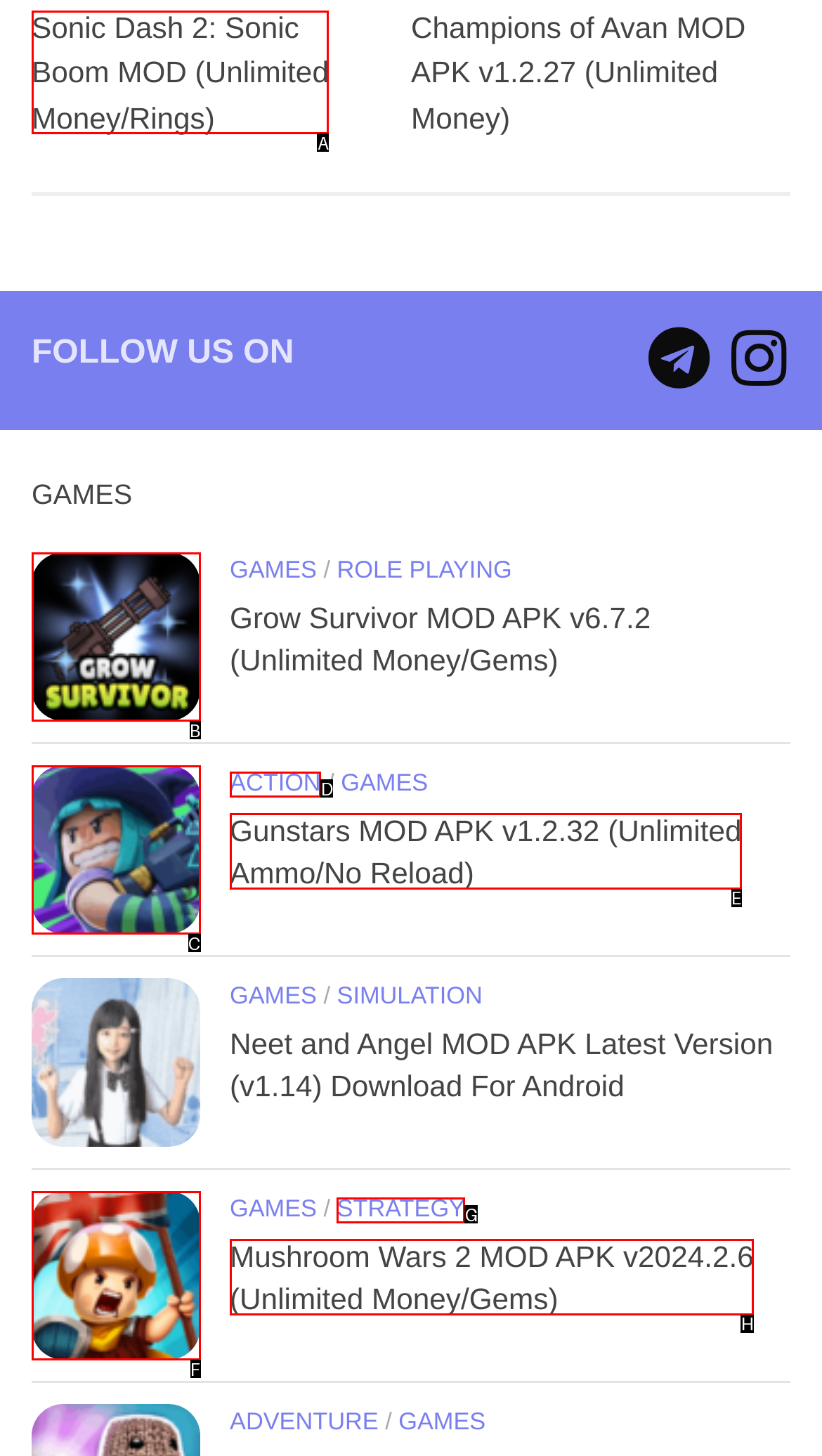Identify the UI element that best fits the description: alt="Grow Survivor MOD APK"
Respond with the letter representing the correct option.

B